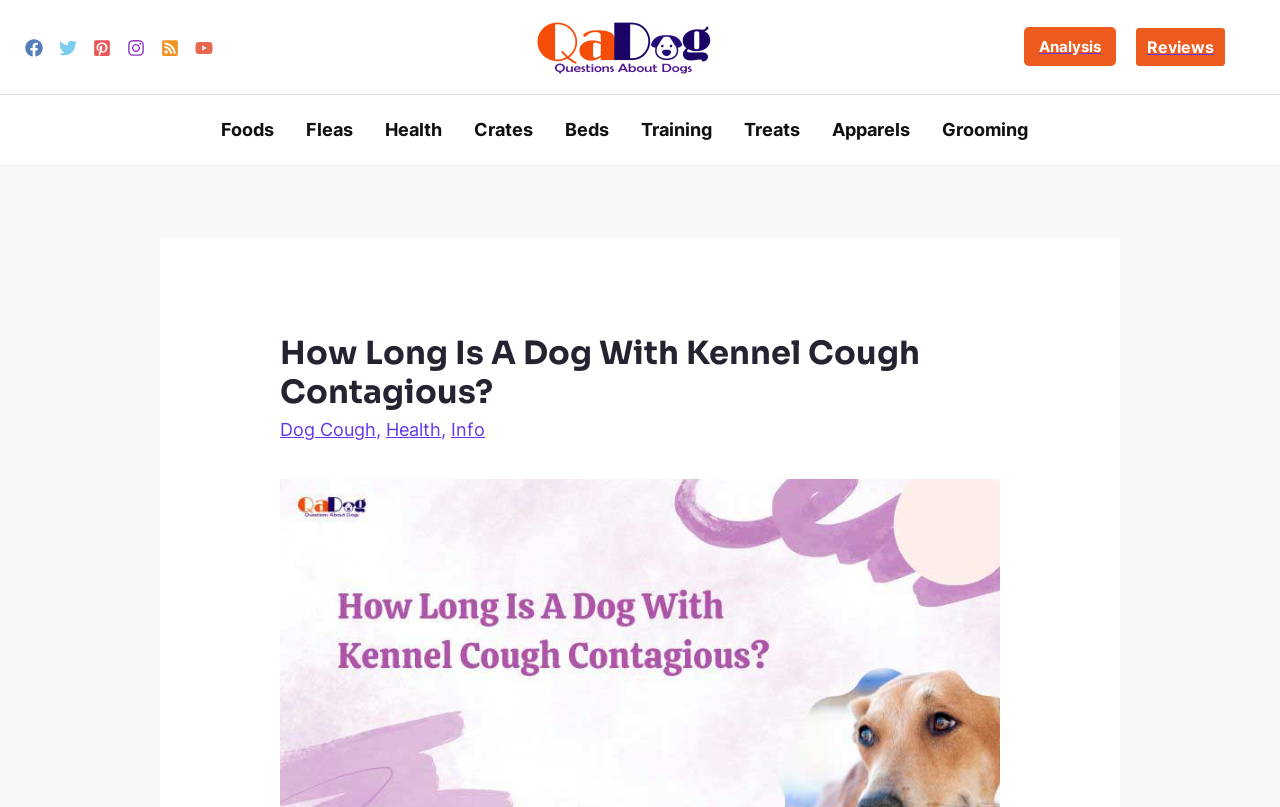What is the text next to the link 'Dog Cough'?
Based on the image, please offer an in-depth response to the question.

I looked at the webpage and found that the link 'Dog Cough' is followed by a comma.